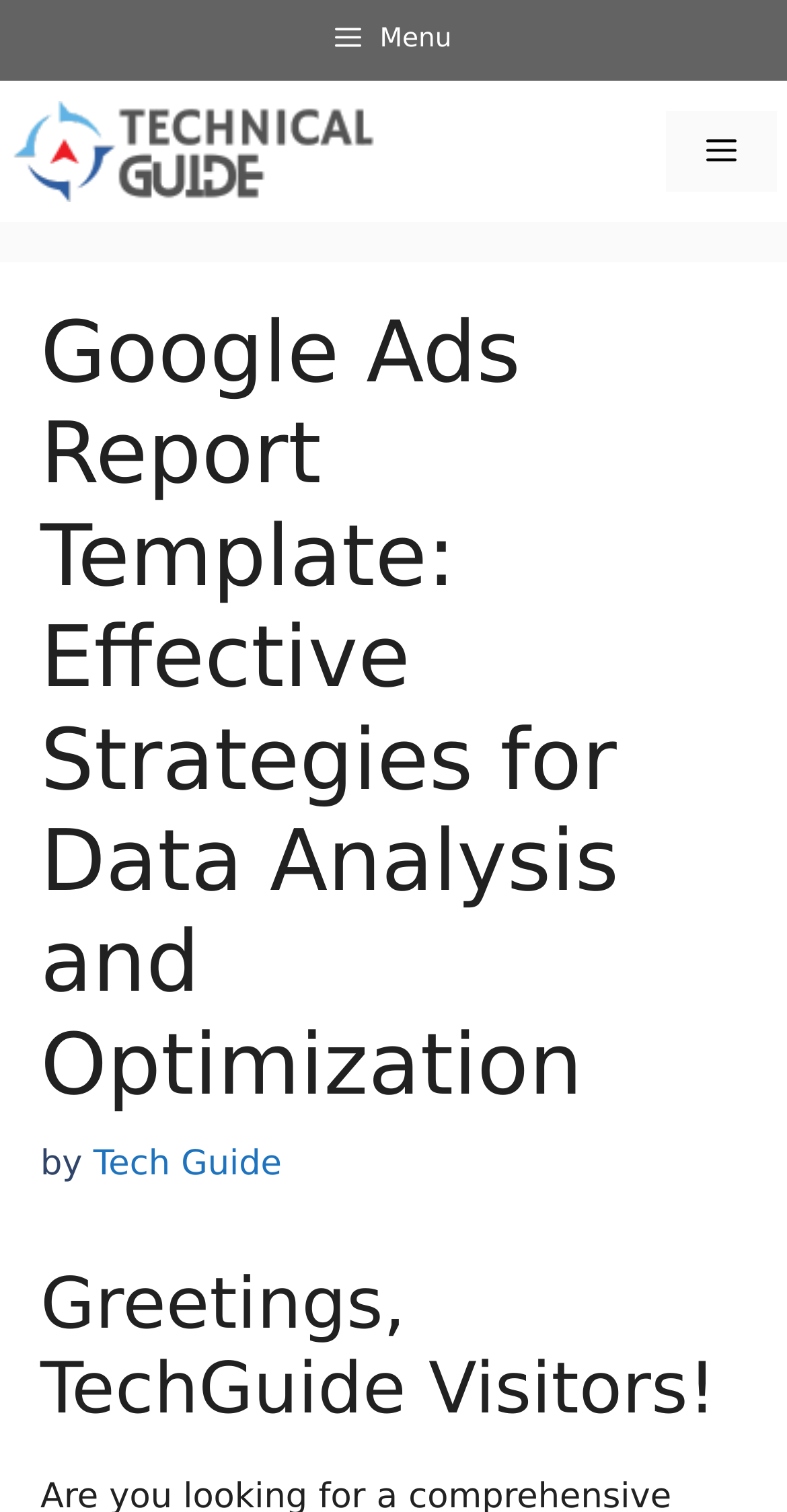Provide an in-depth caption for the contents of the webpage.

The webpage is about the Google Ads Report Template, a tool for monitoring Google Ads performance. At the top left corner, there is a button labeled "Menu". Next to it, there is a banner with a link to "Technical Guide" accompanied by an image with the same name. On the top right corner, there is a navigation button labeled "Mobile Toggle" which expands to a menu when clicked.

Below the banner, the main content area begins. It is headed by a large heading that reads "Google Ads Report Template: Effective Strategies for Data Analysis and Optimization". Below this heading, there is a line of text that says "by Tech Guide". 

Further down, there is another heading that greets visitors, saying "Greetings, TechGuide Visitors!". This heading is positioned near the bottom of the page.